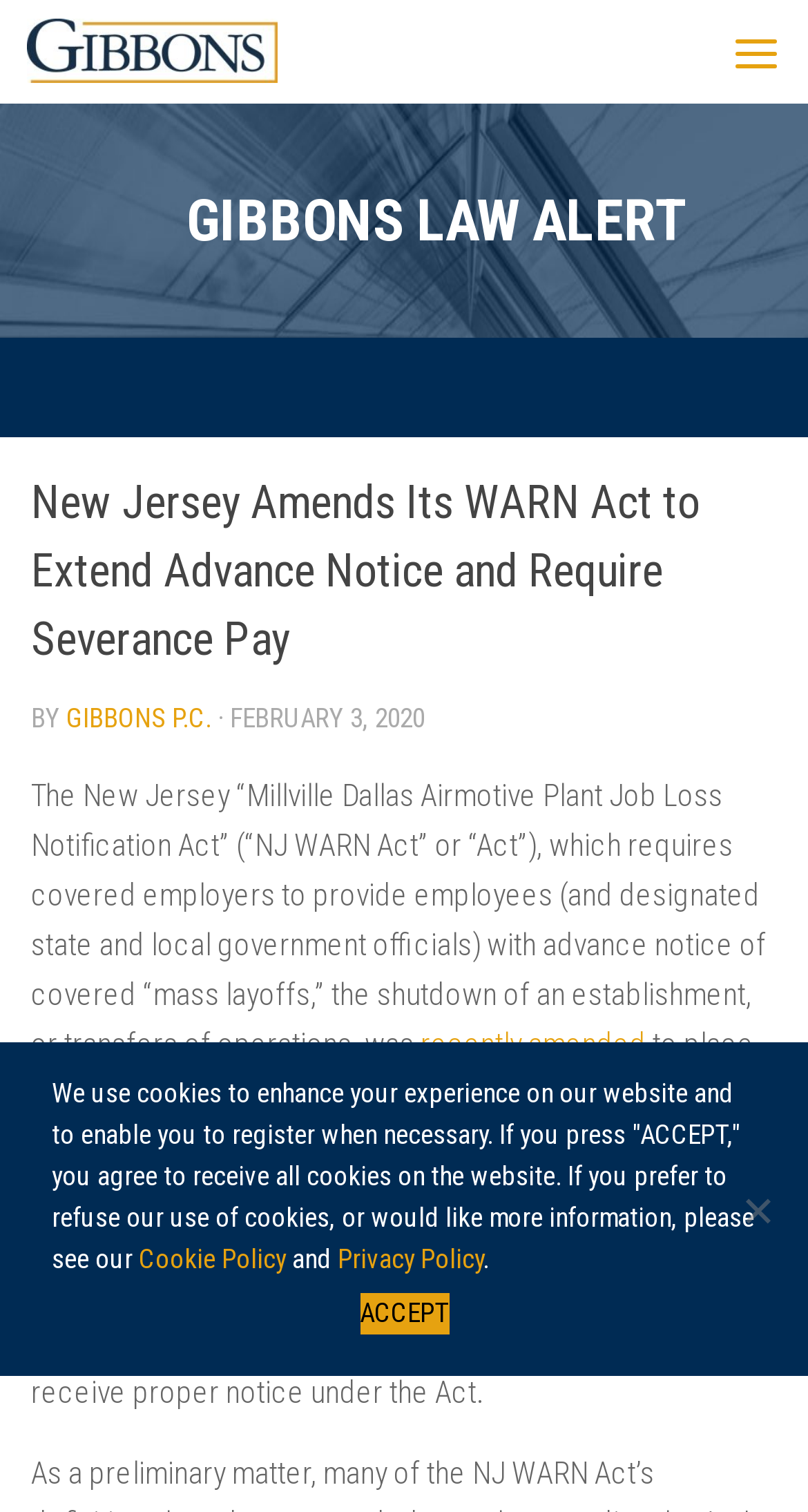What is the effective date of Senate Bill 3170?
Look at the image and construct a detailed response to the question.

The webpage mentions that Senate Bill 3170, which amends the NJ WARN Act, becomes effective on July 19, 2020. This information is obtained from the StaticText element with the text '...which becomes effective July 19, 2020...'.